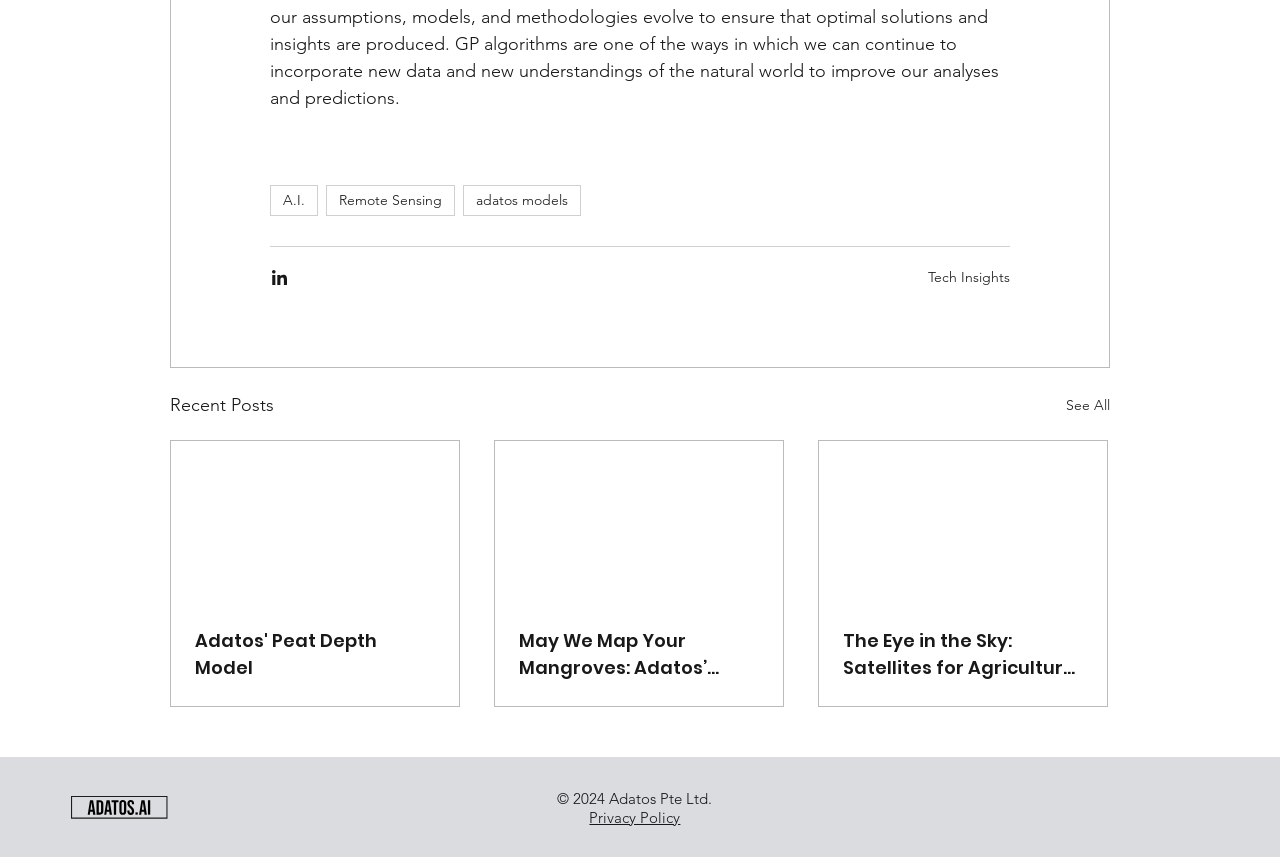Identify the bounding box coordinates for the UI element described as: "Services". The coordinates should be provided as four floats between 0 and 1: [left, top, right, bottom].

None